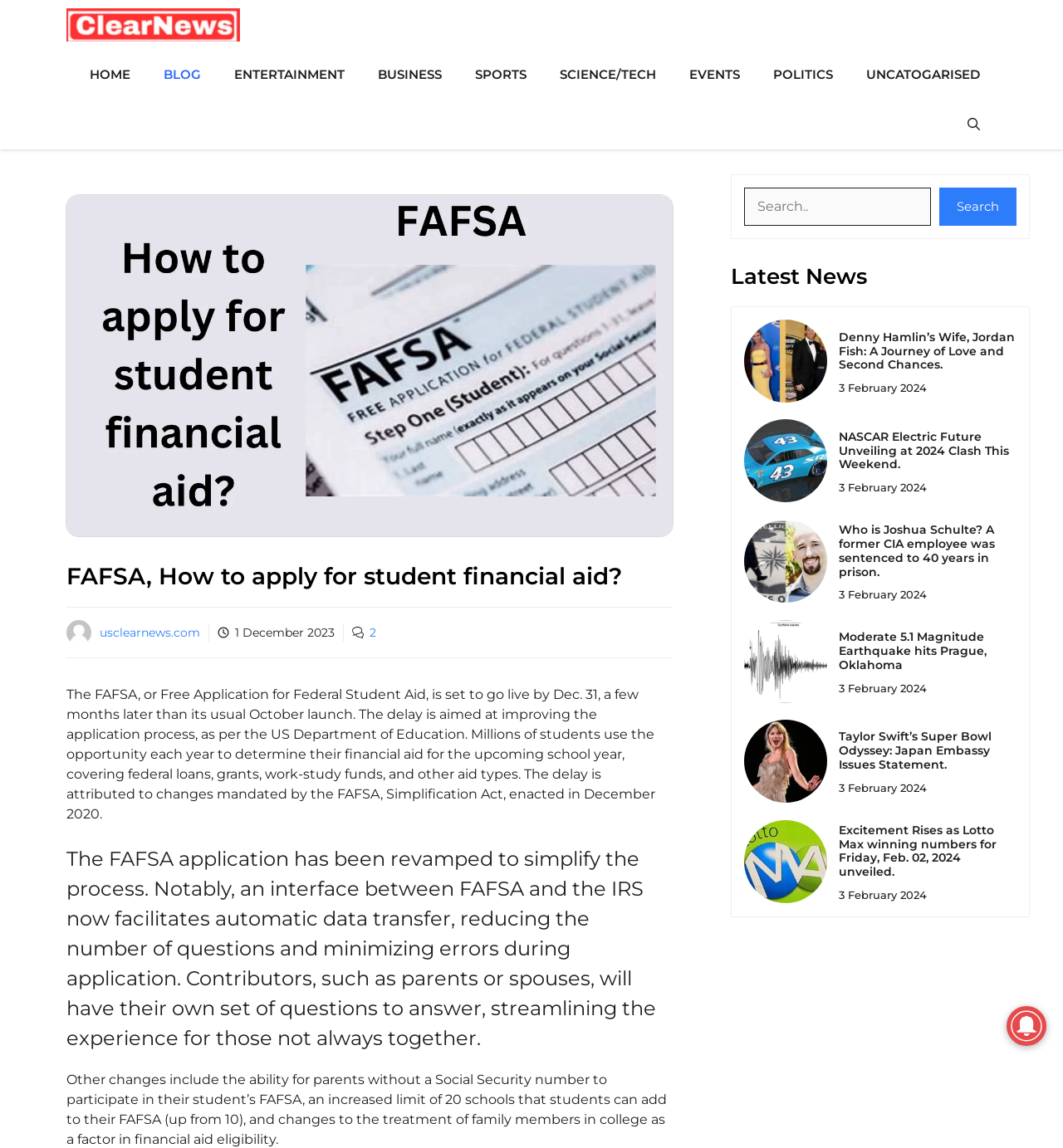Identify the bounding box coordinates for the UI element described as follows: "aria-label="Open search"". Ensure the coordinates are four float numbers between 0 and 1, formatted as [left, top, right, bottom].

[0.895, 0.087, 0.938, 0.13]